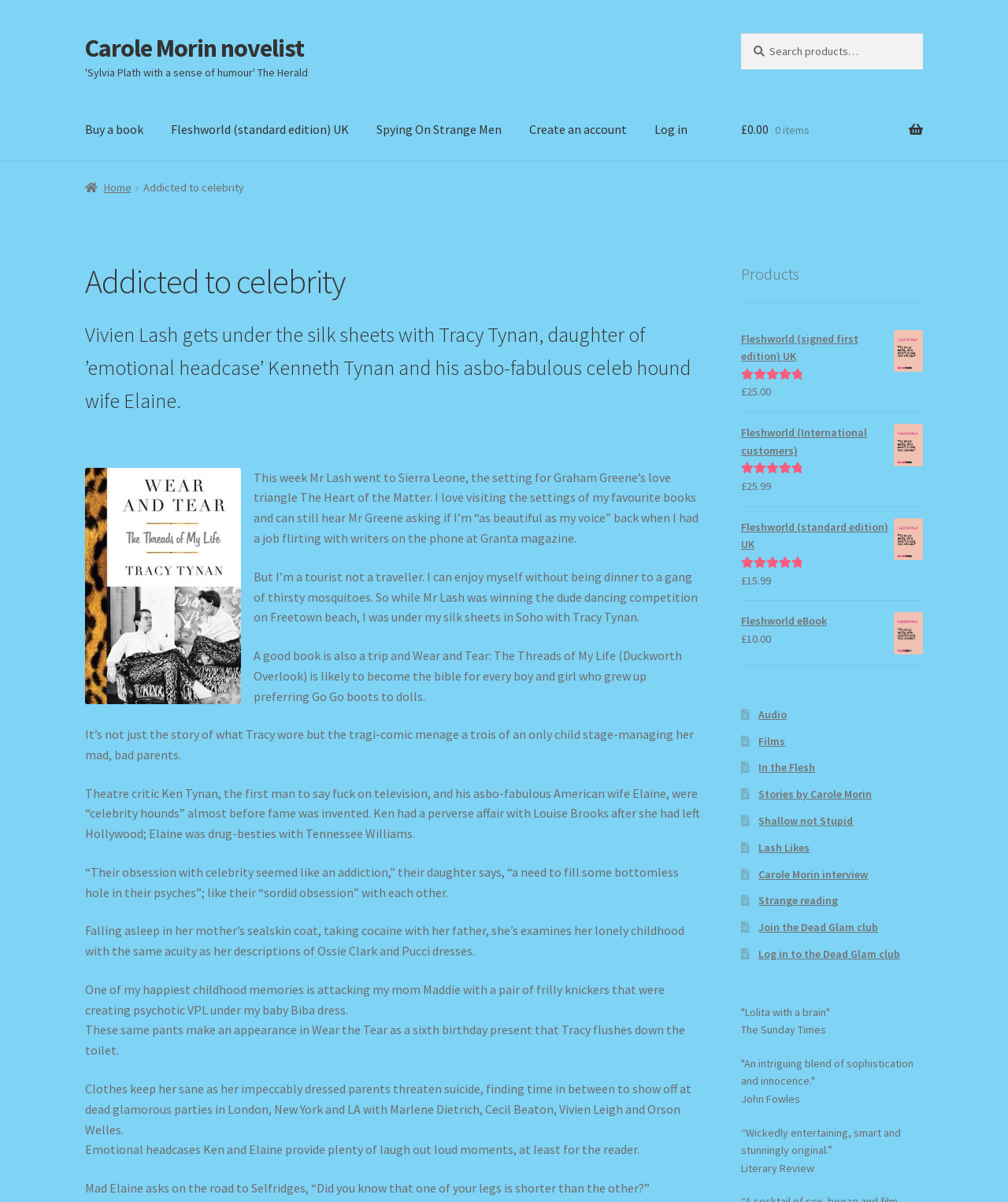Please identify the bounding box coordinates of the element's region that needs to be clicked to fulfill the following instruction: "Search for a book". The bounding box coordinates should consist of four float numbers between 0 and 1, i.e., [left, top, right, bottom].

[0.735, 0.027, 0.916, 0.058]